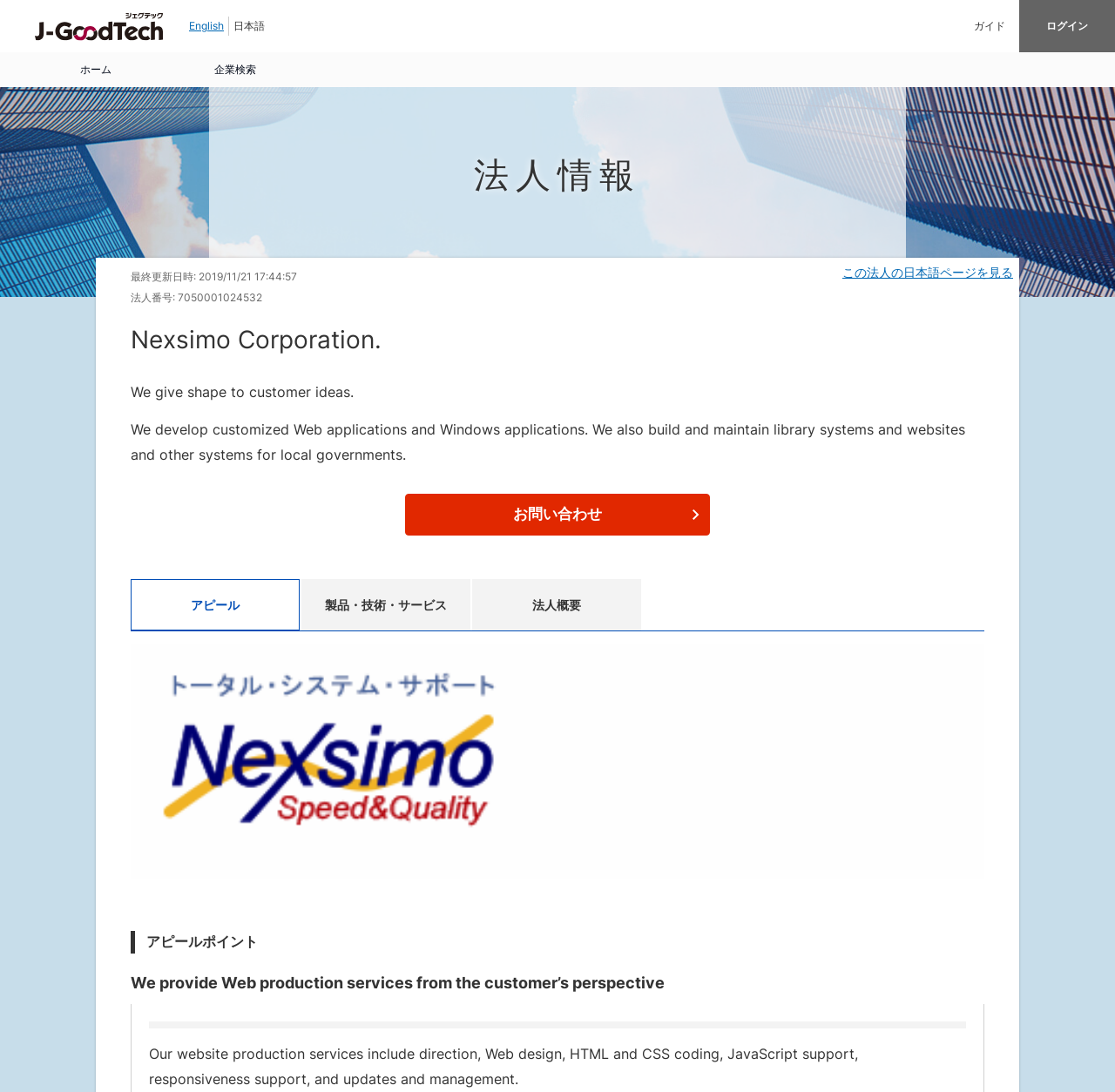Use one word or a short phrase to answer the question provided: 
What is the purpose of the 'お問い合わせ' button?

To contact